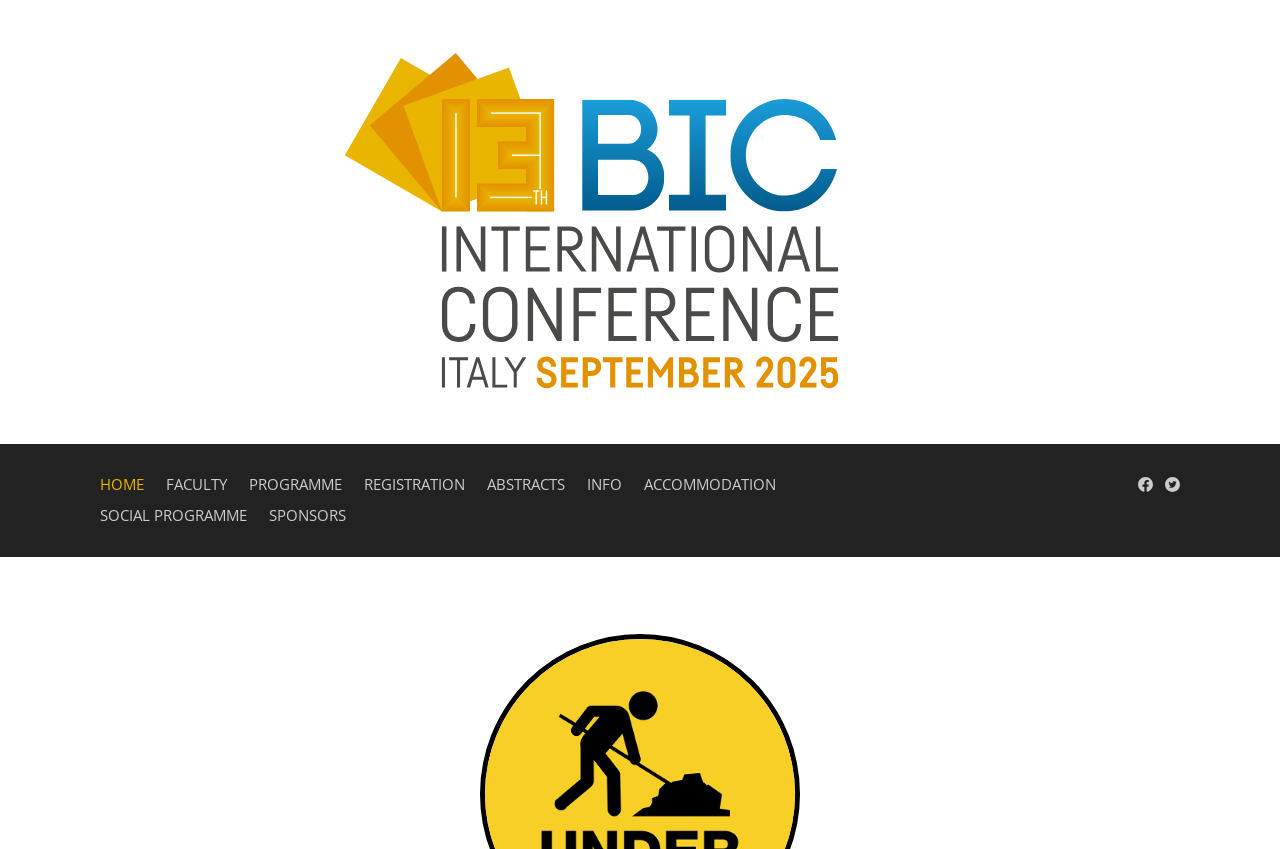Please answer the following query using a single word or phrase: 
What is the first menu item?

HOME